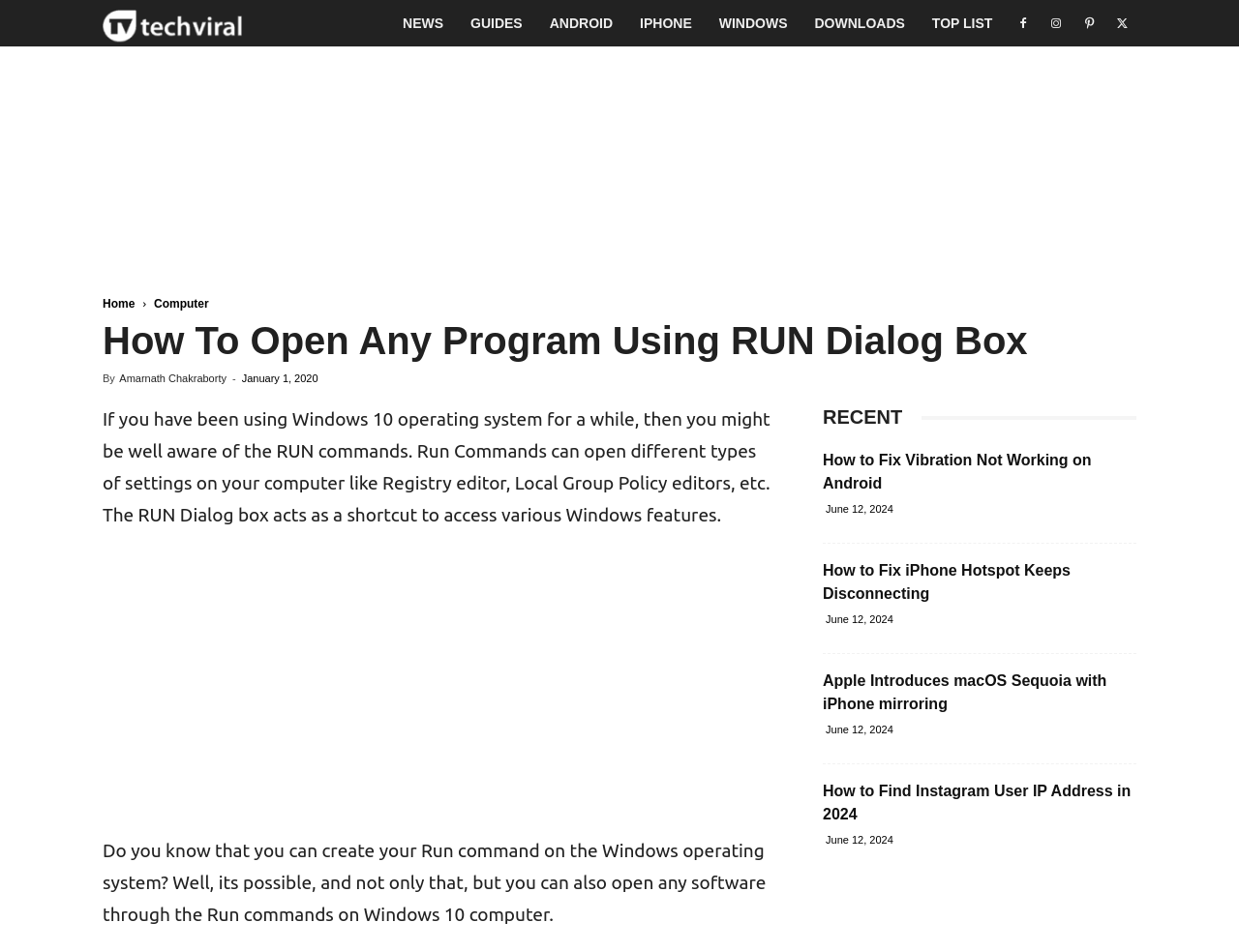Identify the bounding box coordinates of the region that needs to be clicked to carry out this instruction: "Open the GUIDES page". Provide these coordinates as four float numbers ranging from 0 to 1, i.e., [left, top, right, bottom].

[0.369, 0.0, 0.433, 0.049]